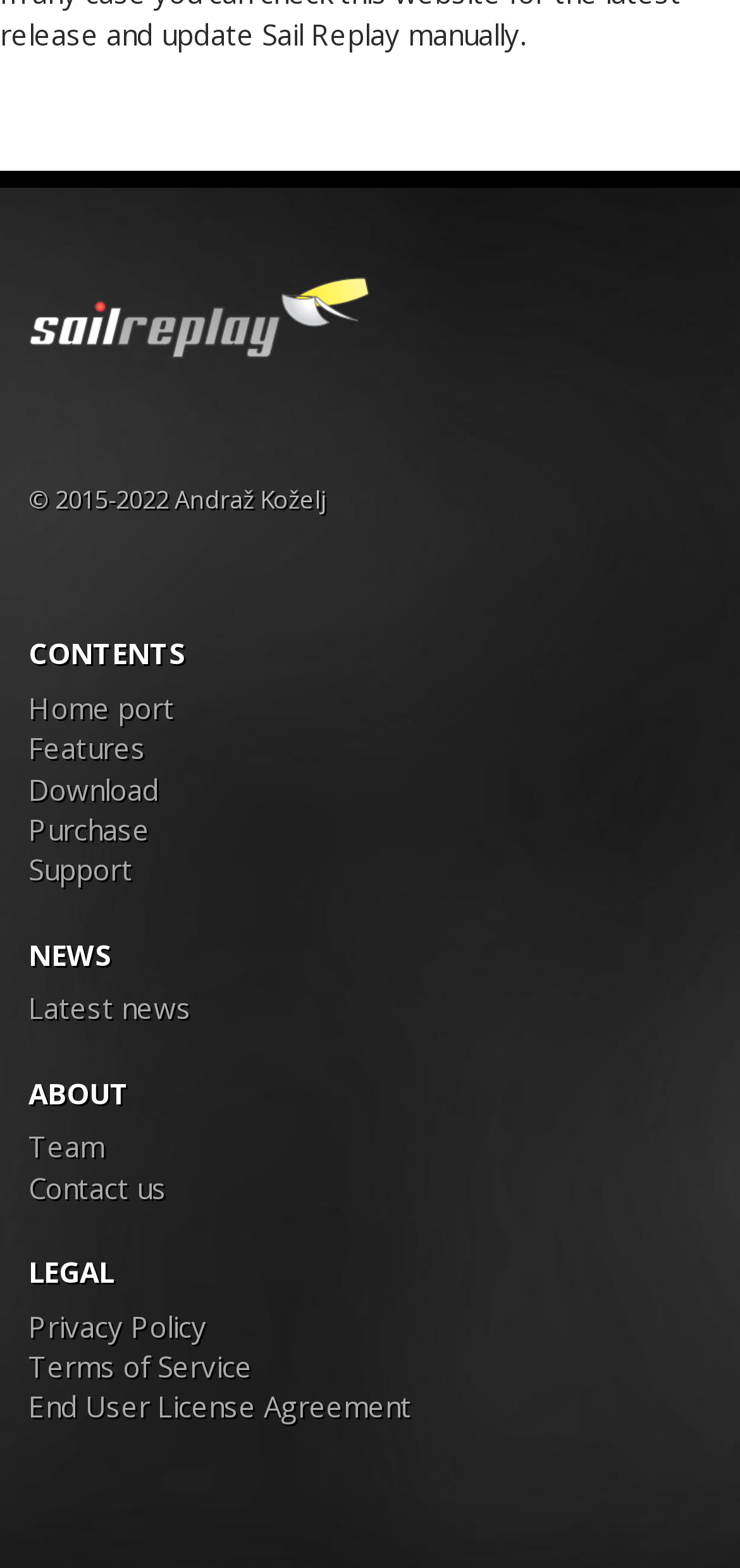Please identify the bounding box coordinates of the element that needs to be clicked to perform the following instruction: "download the software".

[0.038, 0.491, 0.215, 0.515]